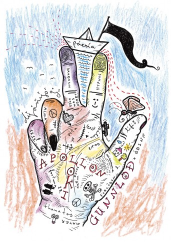What is the theme reflected by the doodles and illustrations on the hand?
Craft a detailed and extensive response to the question.

The caption describes the hand as being adorned with various doodles and illustrations, including small icons like a boat, a peace sign, and whimsical faces, which reflect a playful artistic spirit.